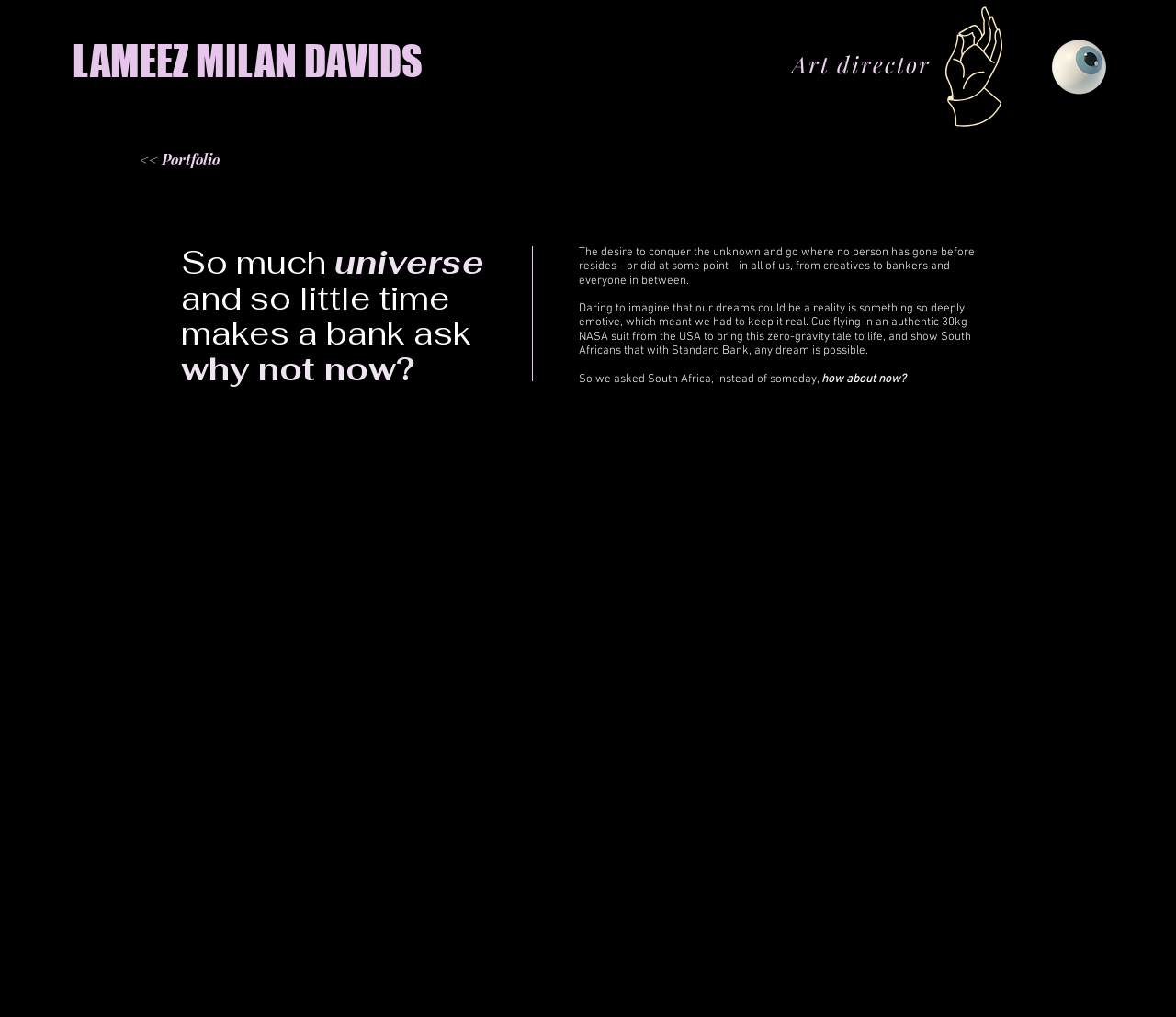Provide a short answer using a single word or phrase for the following question: 
What is the theme of the text in the middle of the page?

Space exploration